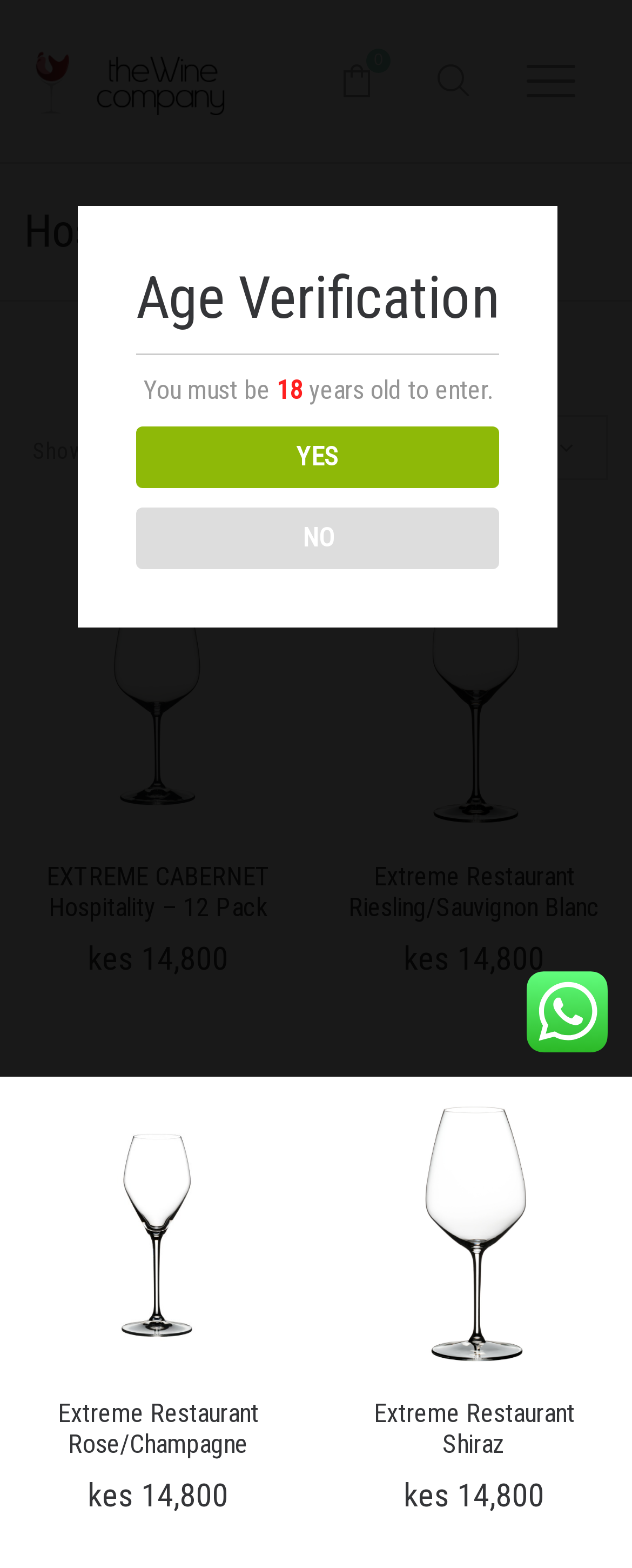Identify the bounding box coordinates for the region of the element that should be clicked to carry out the instruction: "Click the 'Extreme Restaurant Riesling/Sauvignon Blanc' link". The bounding box coordinates should be four float numbers between 0 and 1, i.e., [left, top, right, bottom].

[0.551, 0.549, 0.949, 0.588]